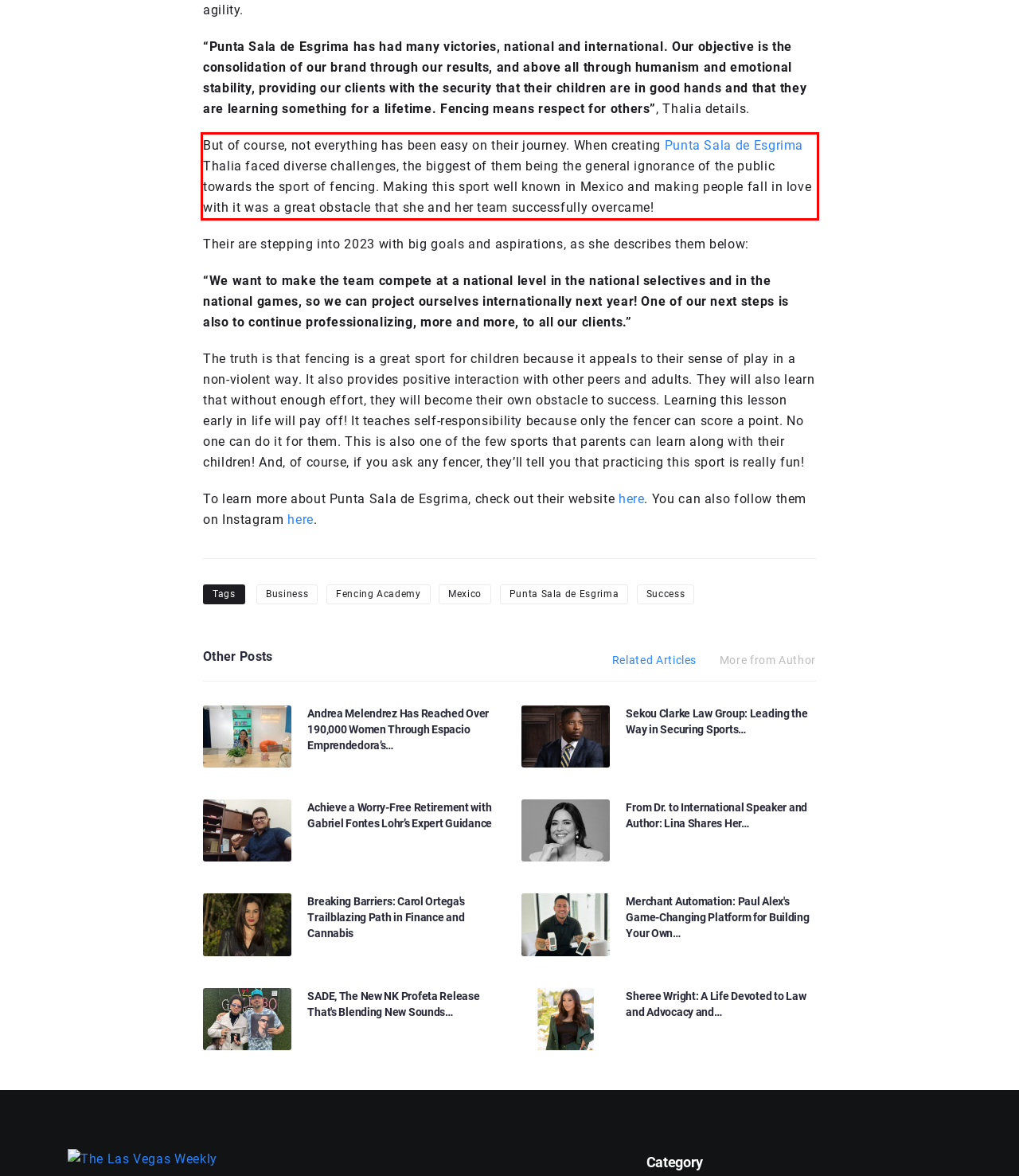You are provided with a screenshot of a webpage featuring a red rectangle bounding box. Extract the text content within this red bounding box using OCR.

But of course, not everything has been easy on their journey. When creating Punta Sala de Esgrima Thalia faced diverse challenges, the biggest of them being the general ignorance of the public towards the sport of fencing. Making this sport well known in Mexico and making people fall in love with it was a great obstacle that she and her team successfully overcame!